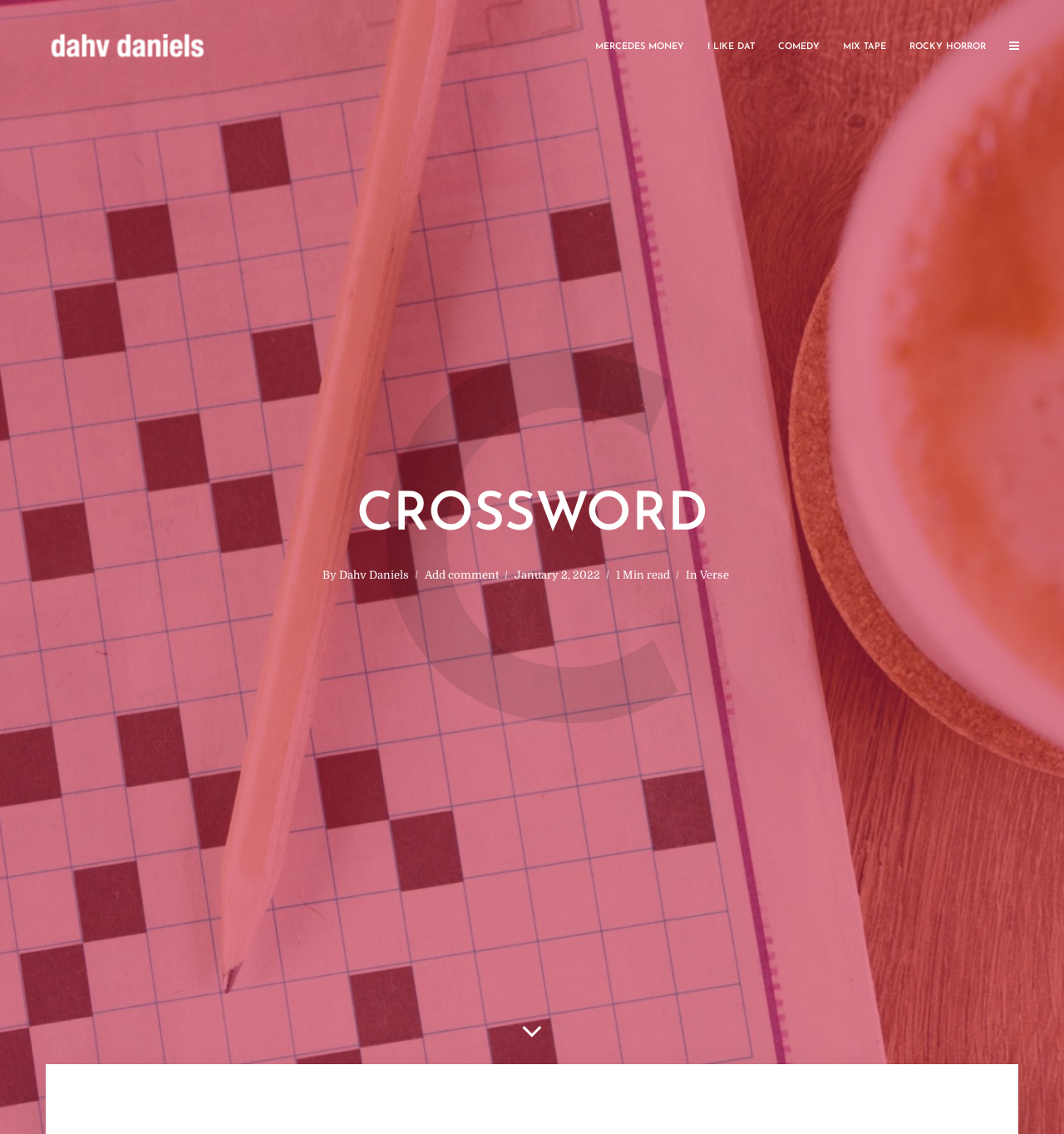What is the first letter of the crossword?
Answer briefly with a single word or phrase based on the image.

C